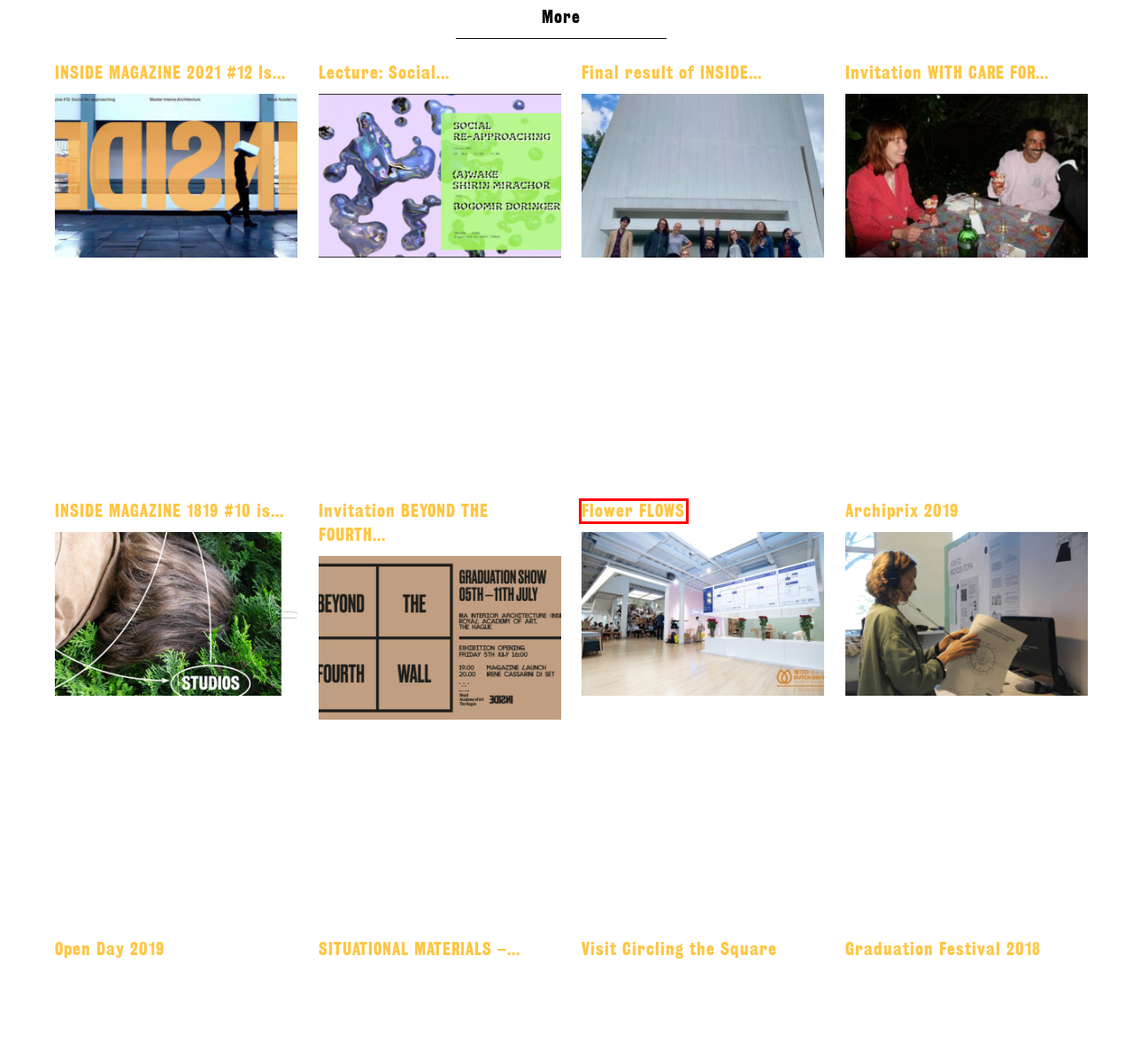You are given a webpage screenshot where a red bounding box highlights an element. Determine the most fitting webpage description for the new page that loads after clicking the element within the red bounding box. Here are the candidates:
A. Flower FLOWS - Inside	       Inside
B. SITUATIONAL MATERIALS - Introduction week INSIDE 1819 - Inside	       Inside
C. Lecture: Social Re-Approaching. - Inside	       Inside
D. Graduation Festival 2018 - Inside	       Inside
E. Final result of INSIDE Projectweek, September 2020 - Inside	       Inside
F. Archiprix 2019 - Inside	       Inside
G. INSIDE MAGAZINE 1819 #10 is Out Now! - Inside	       Inside
H. Open Day 2019 - Inside	       Inside

A